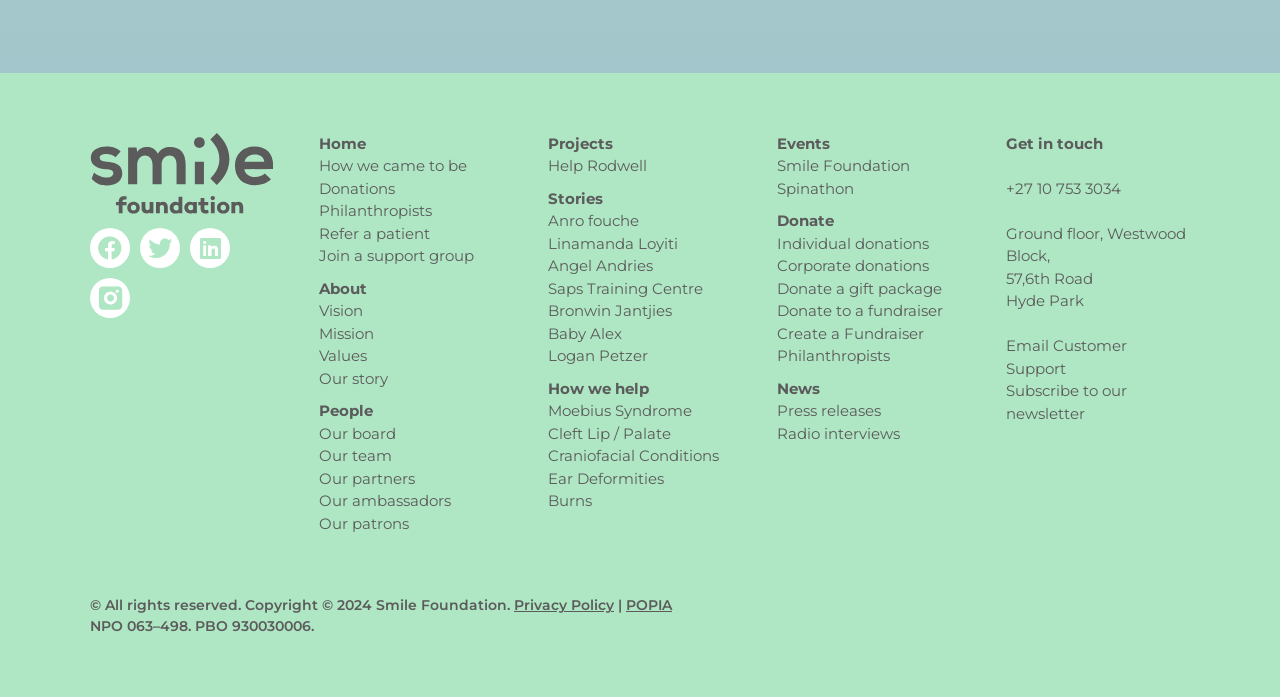What is the phone number to get in touch?
Give a one-word or short phrase answer based on the image.

+27 10 0753 3034